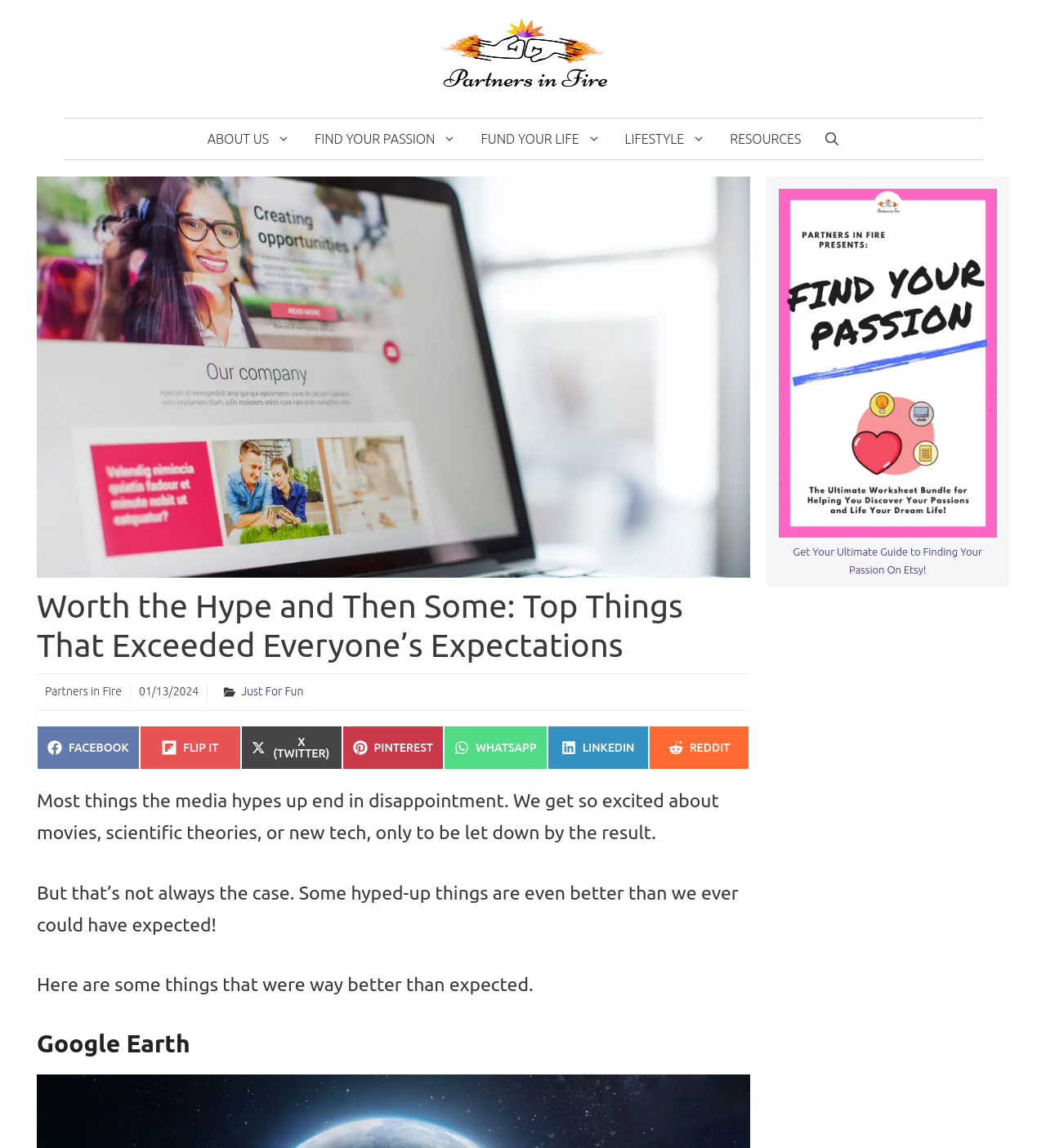Provide an in-depth caption for the contents of the webpage.

This webpage is about exceeding expectations, with a focus on things that turned out better than anticipated. At the top, there is a banner with the site's name, "Partners in Fire", accompanied by an image of the same name. Below the banner, a navigation menu with several links is situated, including "ABOUT US", "FIND YOUR PASSION", "FUND YOUR LIFE", "LIFESTYLE", "RESOURCES", and a search bar.

The main content area features a heading that reads "Worth the Hype and Then Some: Top Things That Exceeded Everyone's Expectations". Below this heading, there is a brief introduction that discusses how the media often hypes up things that end in disappointment, but sometimes these things exceed expectations. This introduction is followed by a series of paragraphs that elaborate on this idea.

To the right of the main content area, there is a complementary section that contains a figure with an image related to finding one's passion, accompanied by a caption and a link to an Etsy guide.

At the bottom of the main content area, there are social media sharing links, including Facebook, Flip It, Twitter, Pinterest, WhatsApp, LinkedIn, and Reddit. Above these links, there is a heading that reads "Google Earth", which may be the title of a specific section or article.

Throughout the webpage, there are several images, including the site's logo, an image of a website on a laptop screen, and an image related to finding one's passion. The overall layout is organized, with clear headings and concise text.